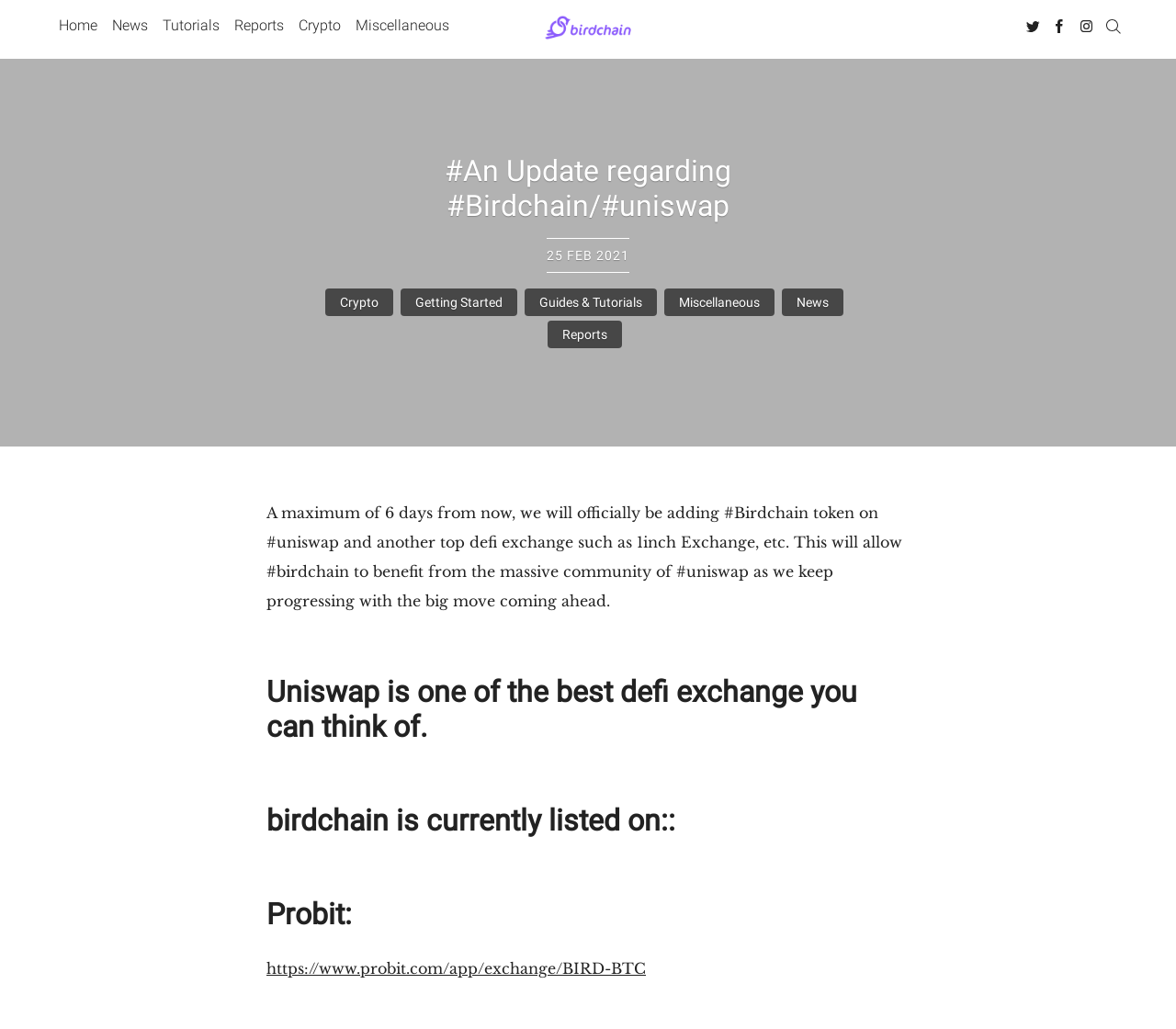Please identify the bounding box coordinates of the element that needs to be clicked to perform the following instruction: "Visit Home page".

[0.05, 0.011, 0.083, 0.039]